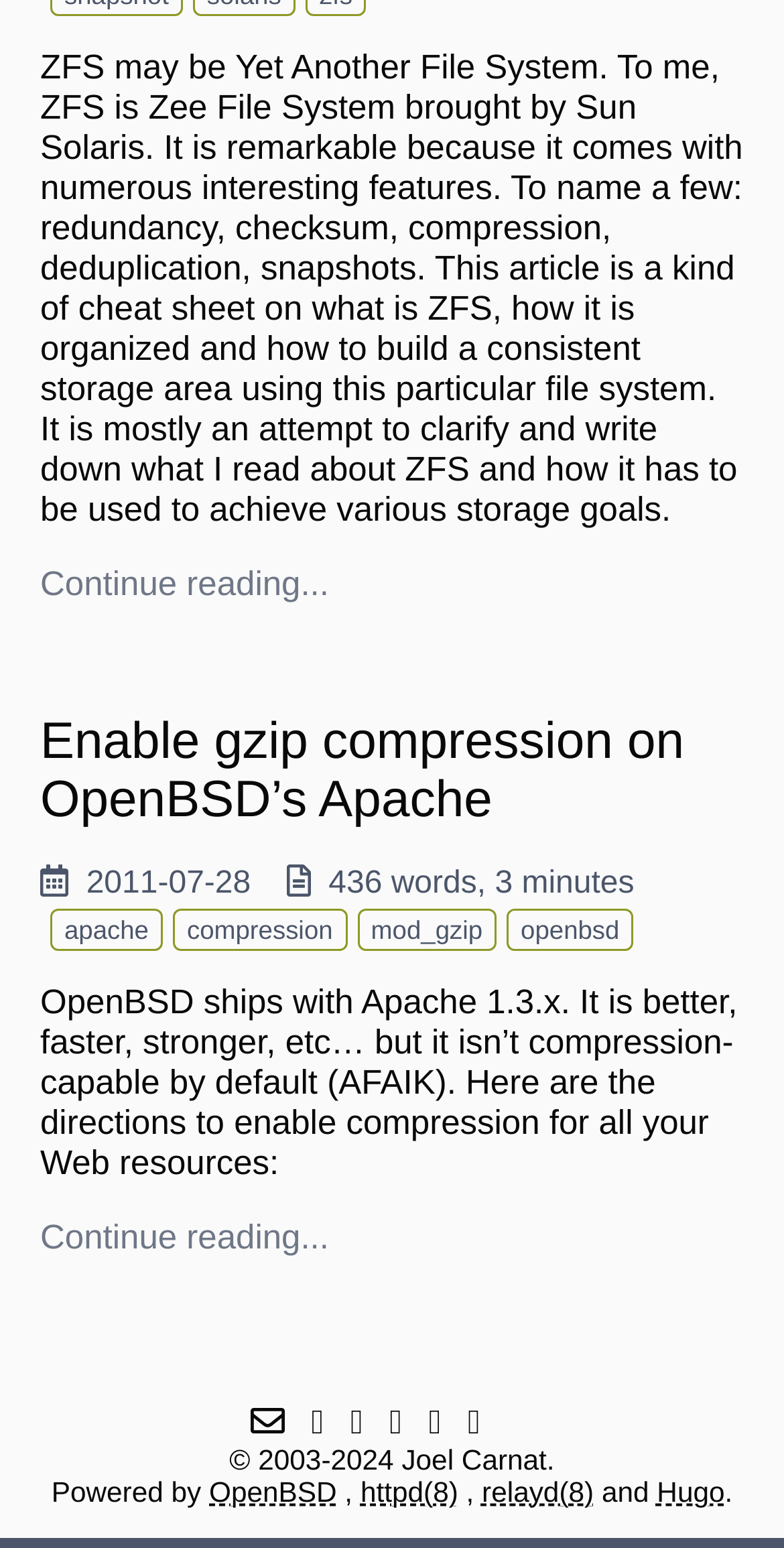Please identify the bounding box coordinates of the element that needs to be clicked to execute the following command: "Visit the homepage of Joel Carnat". Provide the bounding box using four float numbers between 0 and 1, formatted as [left, top, right, bottom].

[0.293, 0.932, 0.707, 0.953]